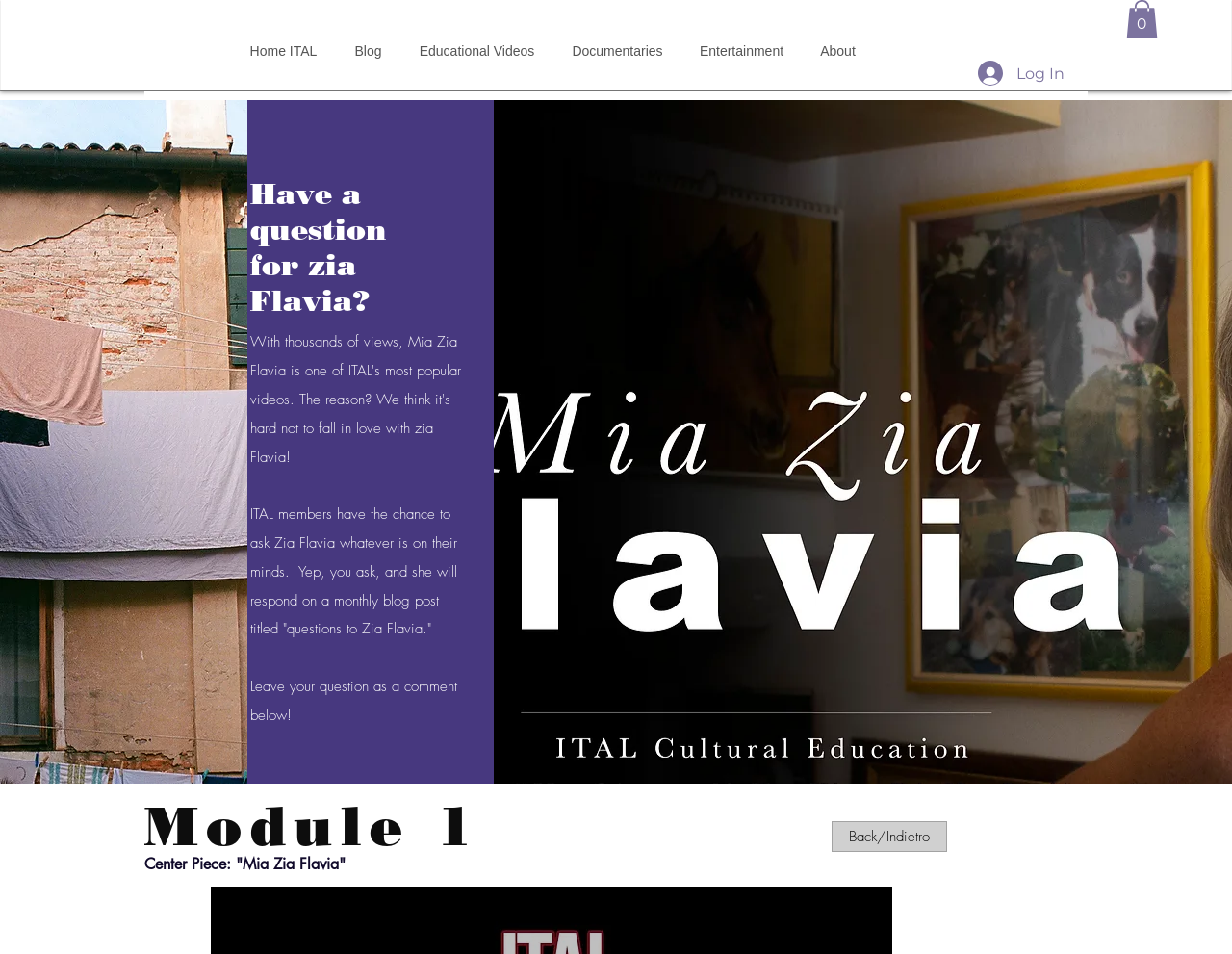Generate a thorough caption detailing the webpage content.

The webpage is about Mia Zia Flavia, with a focus on education. At the top right corner, there is a cart button with 0 items. Below it, there is a navigation menu with 7 links: Home ITAL, Blog, Educational Videos, Documentaries, Entertainment, and About. 

To the right of the navigation menu, there is a Log In button with an image. Below the navigation menu, there is a section with a question for Zia Flavia, followed by a brief description of the opportunity for ITAL members to ask her questions, which will be responded to in a monthly blog post. 

Further down, there is a call to action to leave a question as a comment. The main content of the page is divided into modules, with Module 1 being the first one. The module has a heading and a center piece titled "Mia Zia Flavia". At the bottom right corner, there is a link to go back or indietro.